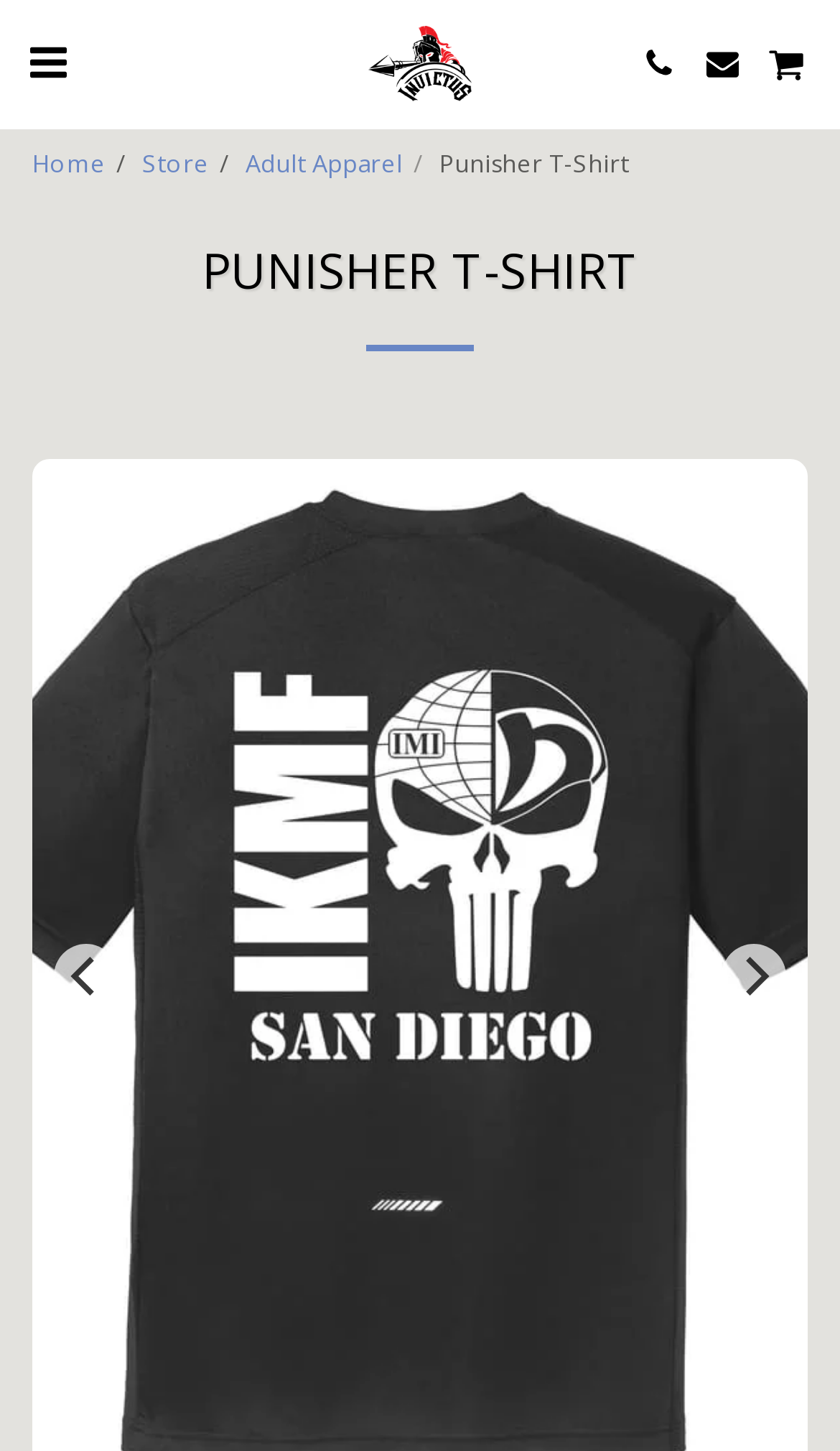What is the purpose of the buttons with arrow icons?
We need a detailed and exhaustive answer to the question. Please elaborate.

The buttons with arrow icons, labeled as 'previous' and 'next', are likely used for navigation, possibly to browse through different products or images.